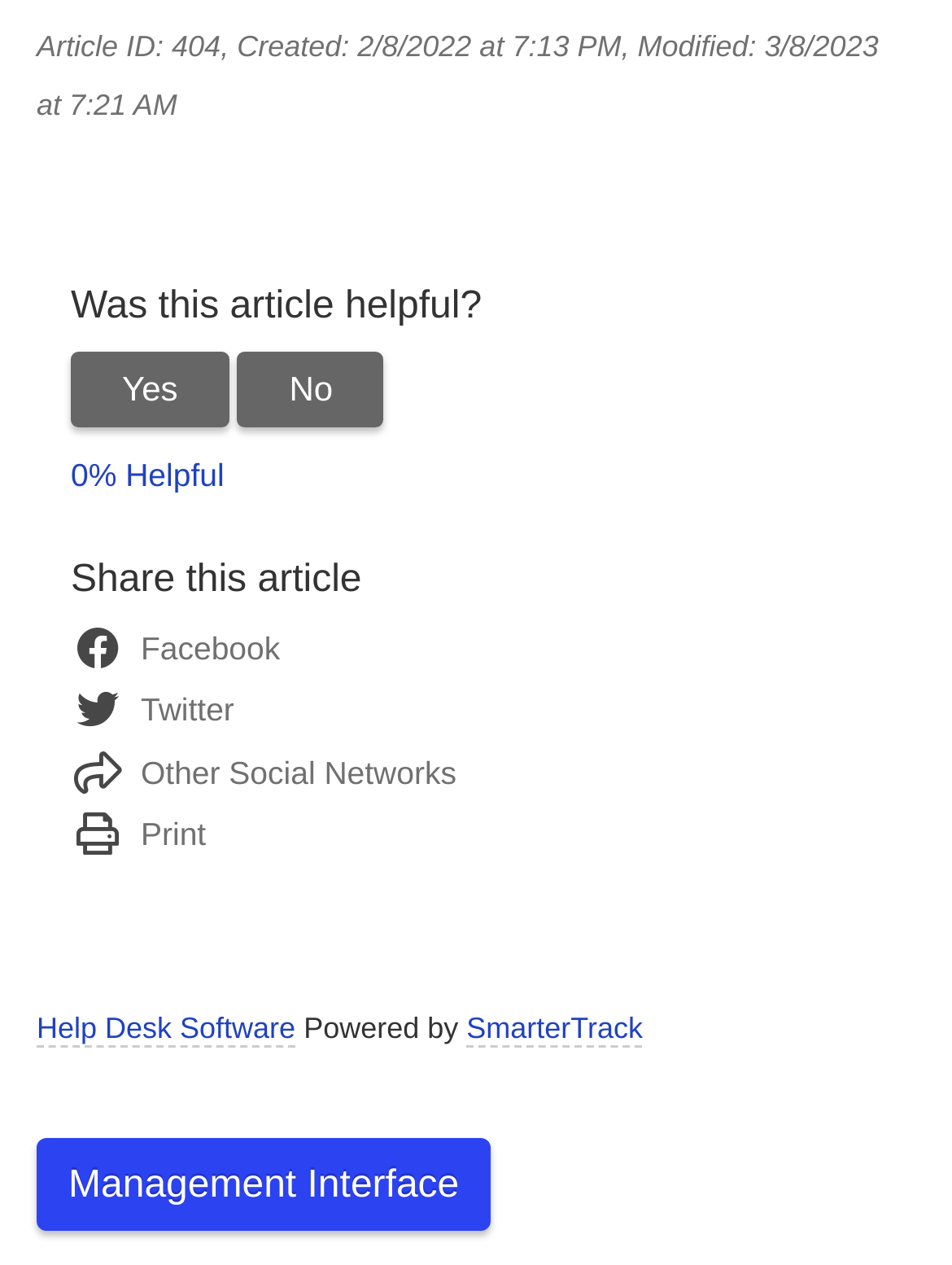What is the name of the software that powers the Help Desk? Observe the screenshot and provide a one-word or short phrase answer.

SmarterTrack